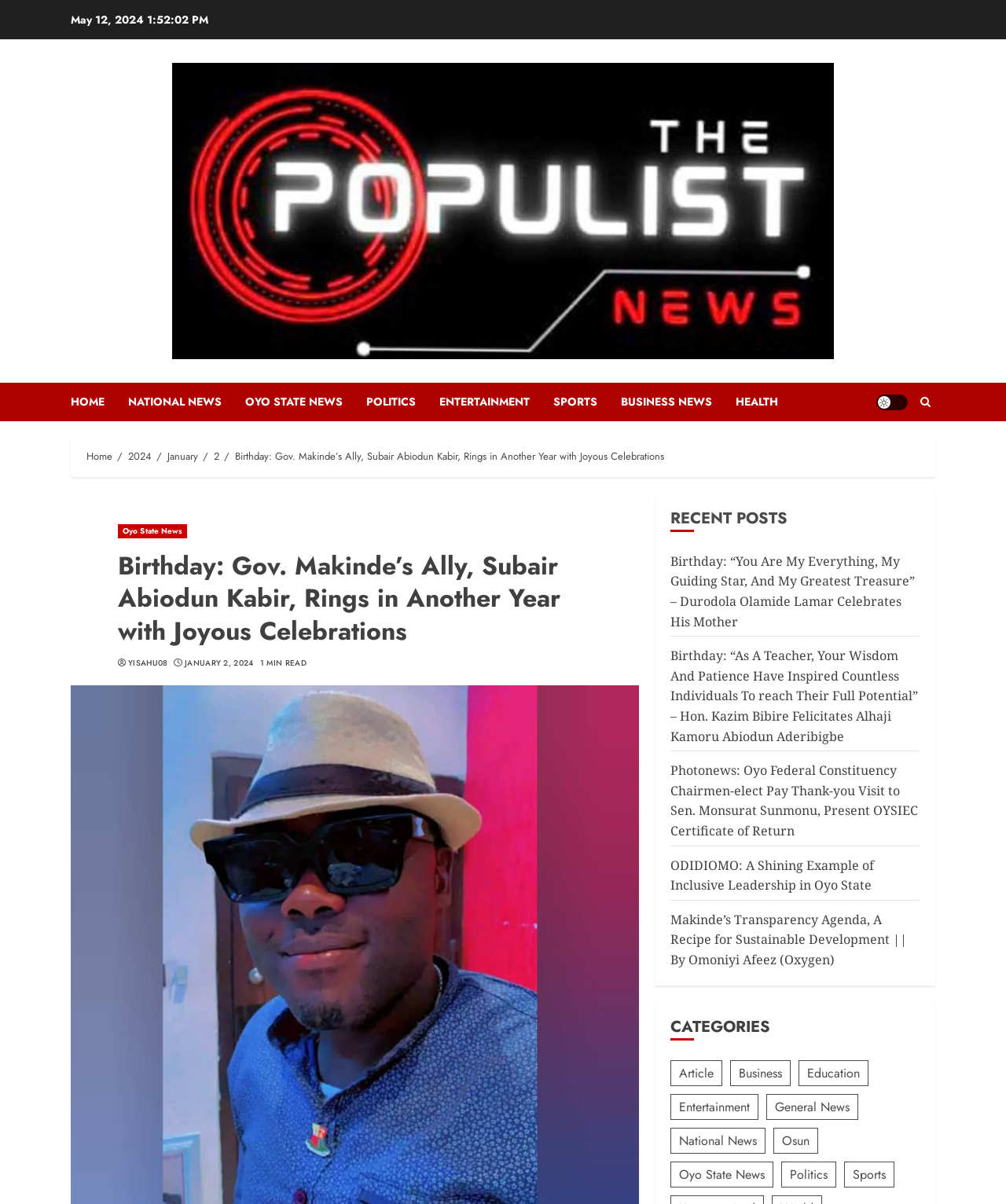How many recent posts are listed on the webpage?
Give a comprehensive and detailed explanation for the question.

I counted the number of links under the 'RECENT POSTS' heading, which are 5 in total. They are 'Birthday: “You Are My Everything, My Guiding Star, And My Greatest Treasure” – Durodola Olamide Lamar Celebrates His Mother', 'Birthday: “As A Teacher, Your Wisdom And Patience Have Inspired Countless Individuals To reach Their Full Potential” – Hon. Kazim Bibire Felicitates Alhaji Kamoru Abiodun Aderibigbe', 'Photonews: Oyo Federal Constituency Chairmen-elect Pay Thank-you Visit to Sen. Monsurat Sunmonu, Present OYSIEC Certificate of Return', 'ODIDIOMO: A Shining Example of Inclusive Leadership in Oyo State', and 'Makinde’s Transparency Agenda, A Recipe for Sustainable Development || By Omoniyi Afeez (Oxygen)'.